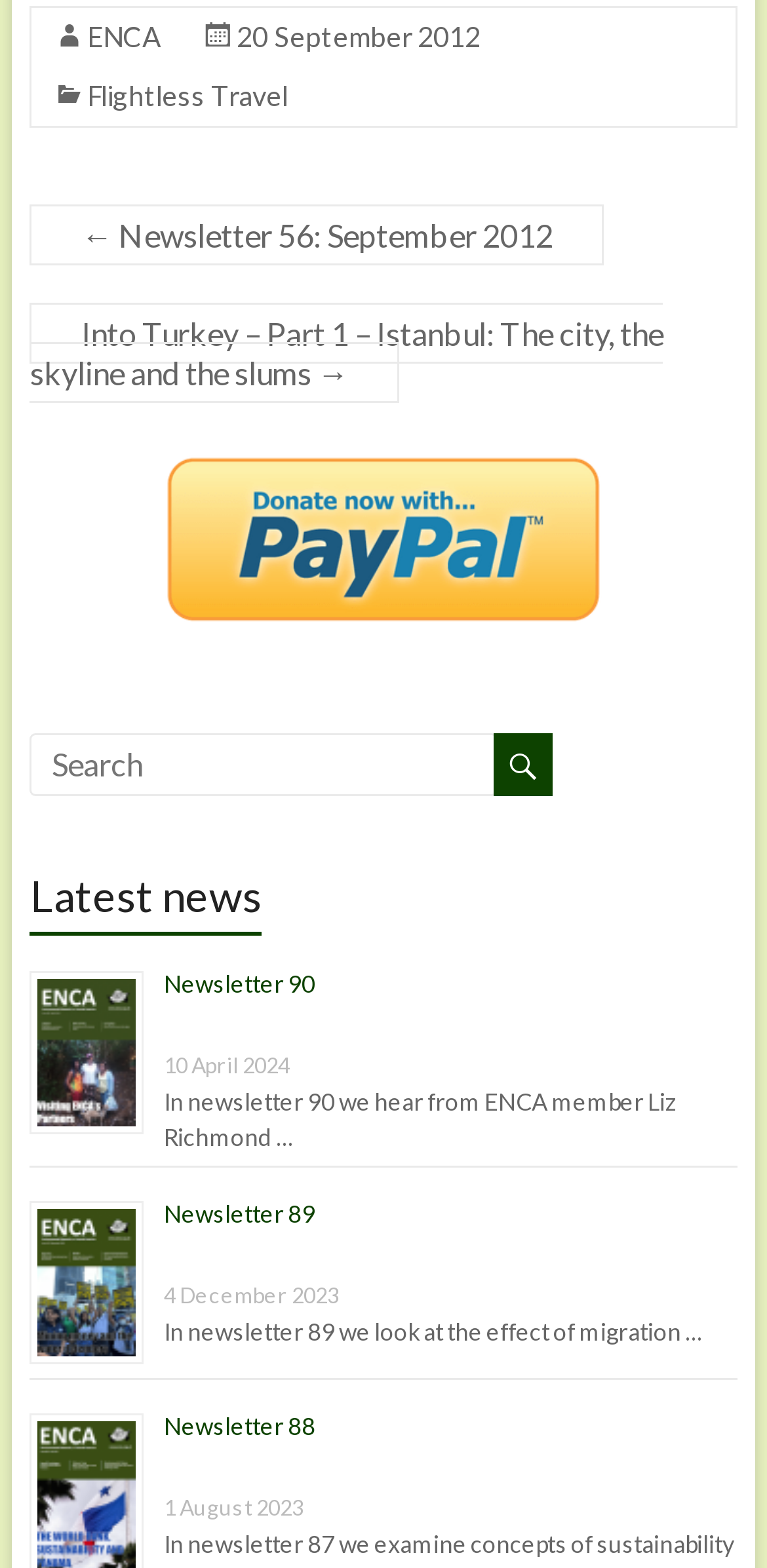Respond to the following question using a concise word or phrase: 
How many links are in the footer?

3